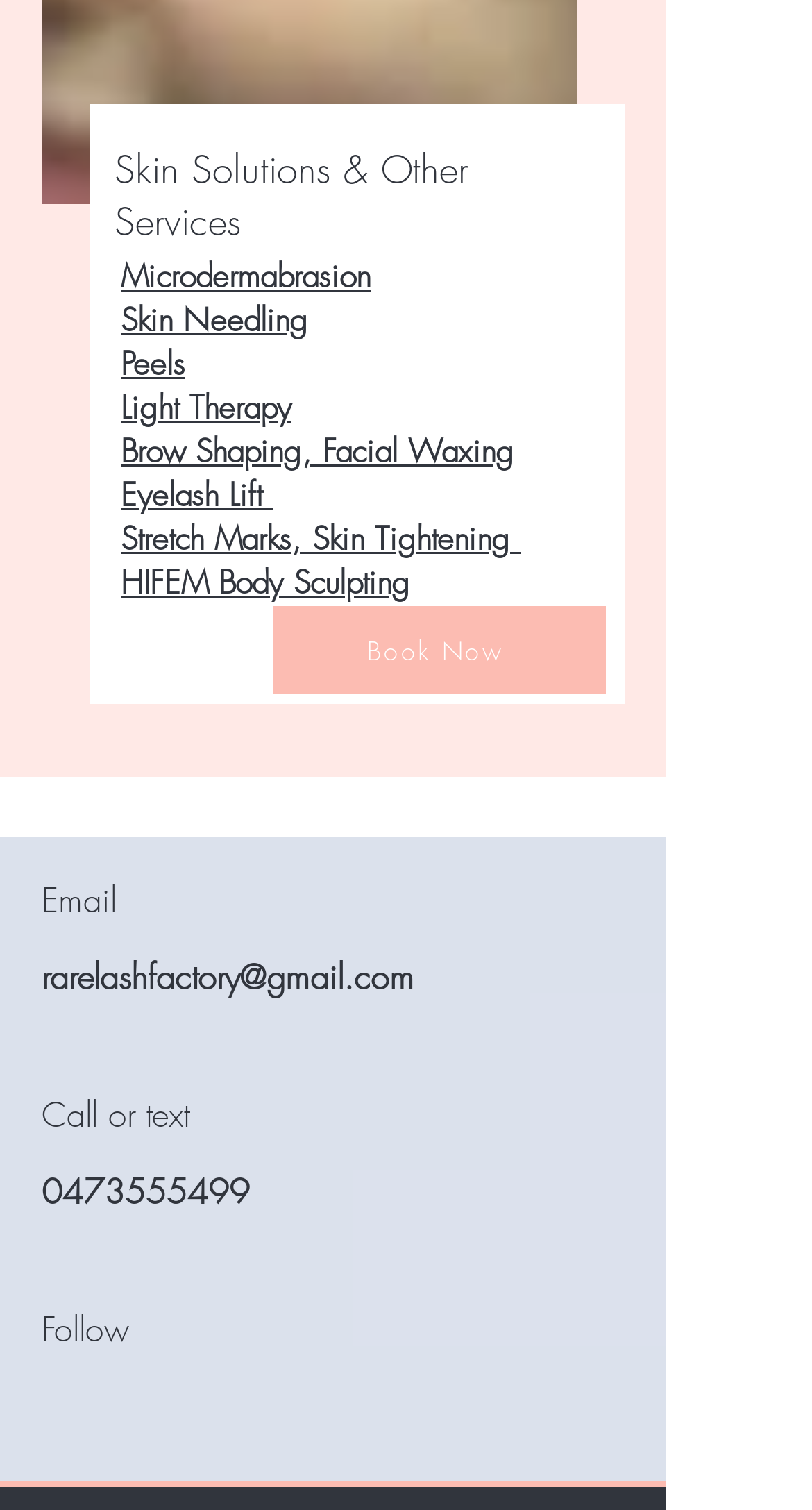Identify the bounding box coordinates of the element that should be clicked to fulfill this task: "Call the business". The coordinates should be provided as four float numbers between 0 and 1, i.e., [left, top, right, bottom].

[0.051, 0.774, 0.308, 0.805]